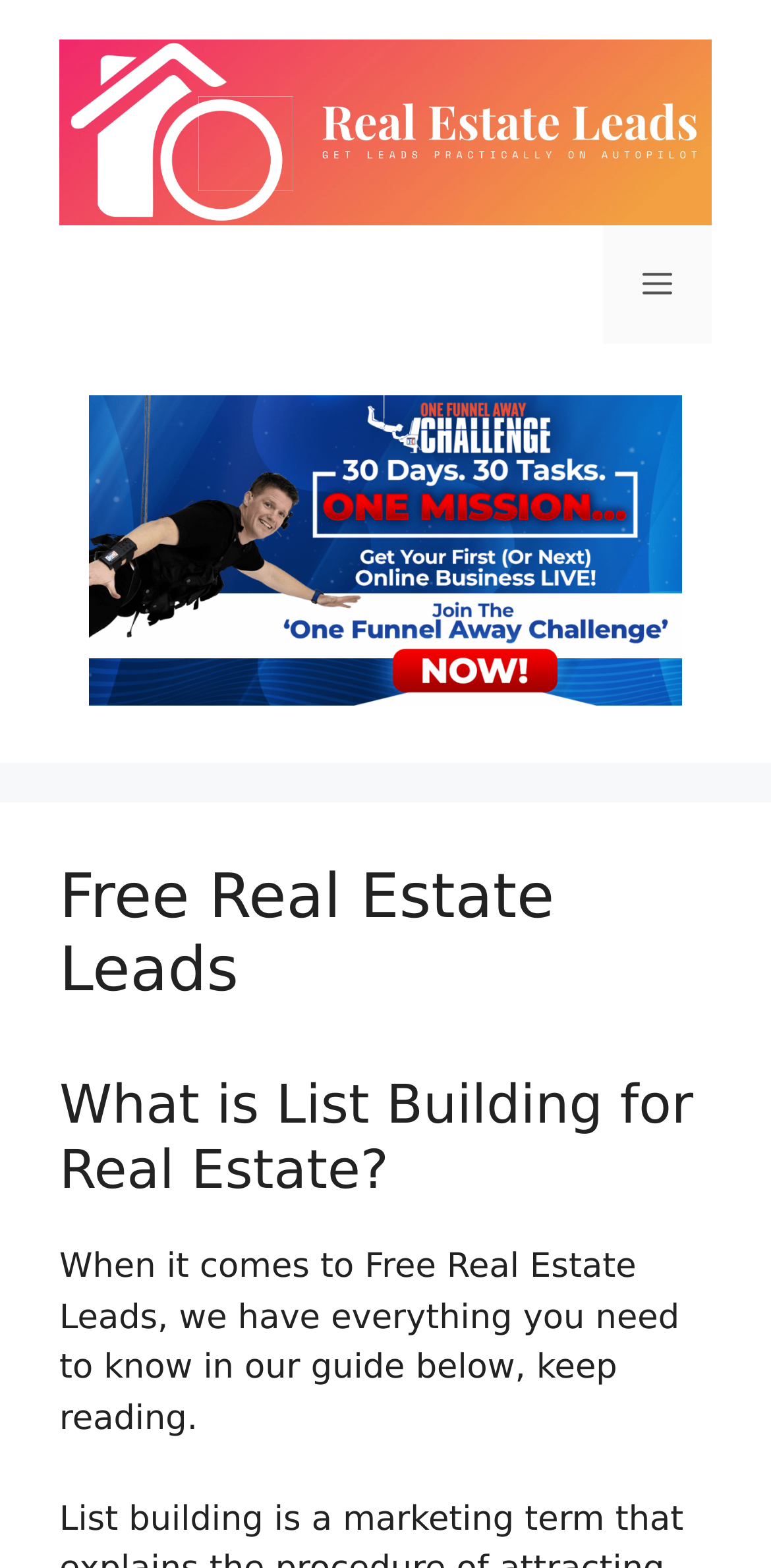Based on the element description: "alt="Best Lead Generation Tool"", identify the bounding box coordinates for this UI element. The coordinates must be four float numbers between 0 and 1, listed as [left, top, right, bottom].

[0.115, 0.432, 0.885, 0.457]